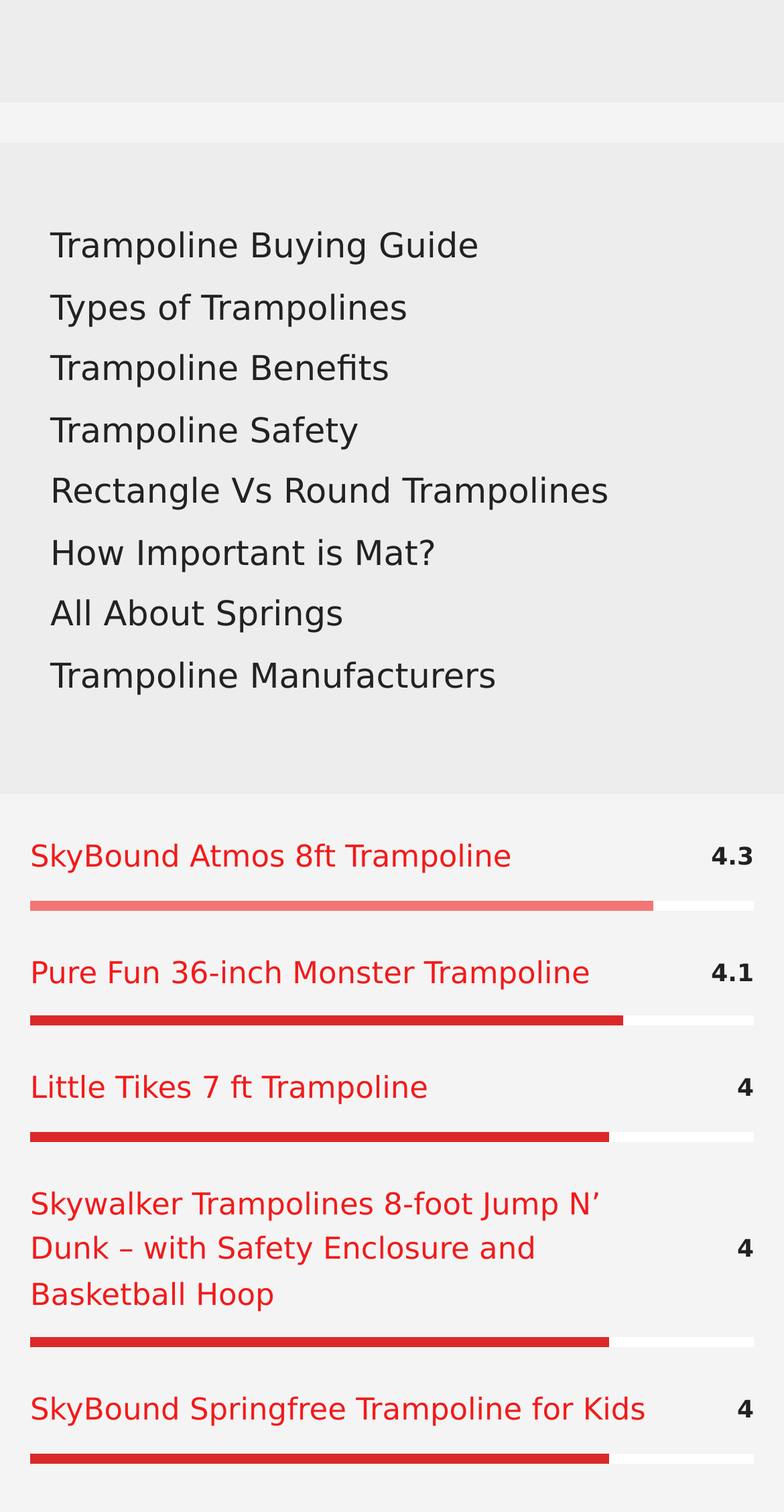Answer the question using only a single word or phrase: 
How many trampoline products are reviewed on this webpage?

5